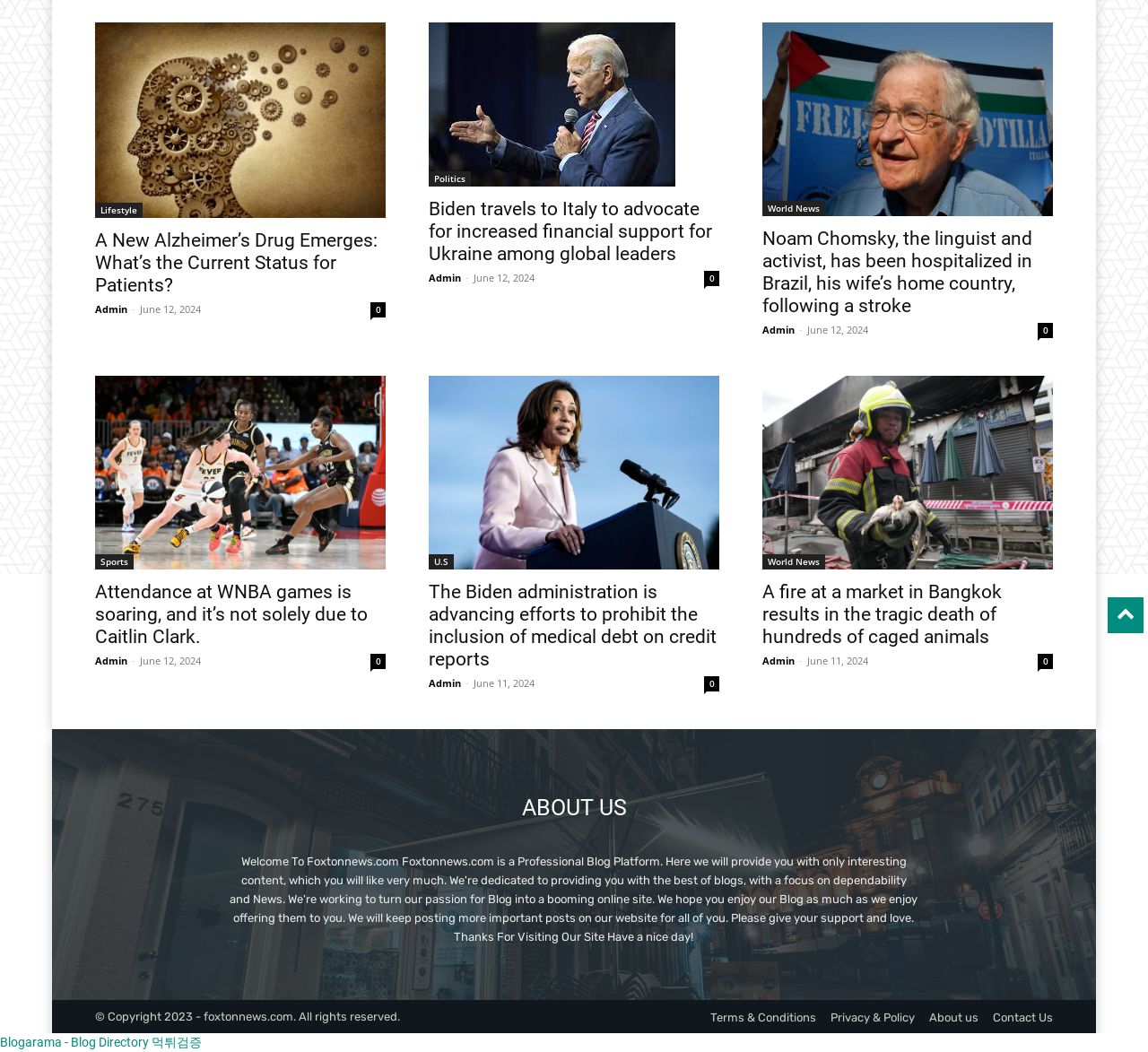Determine the bounding box coordinates (top-left x, top-left y, bottom-right x, bottom-right y) of the UI element described in the following text: Blogarama - Blog Directory

[0.0, 0.984, 0.13, 0.998]